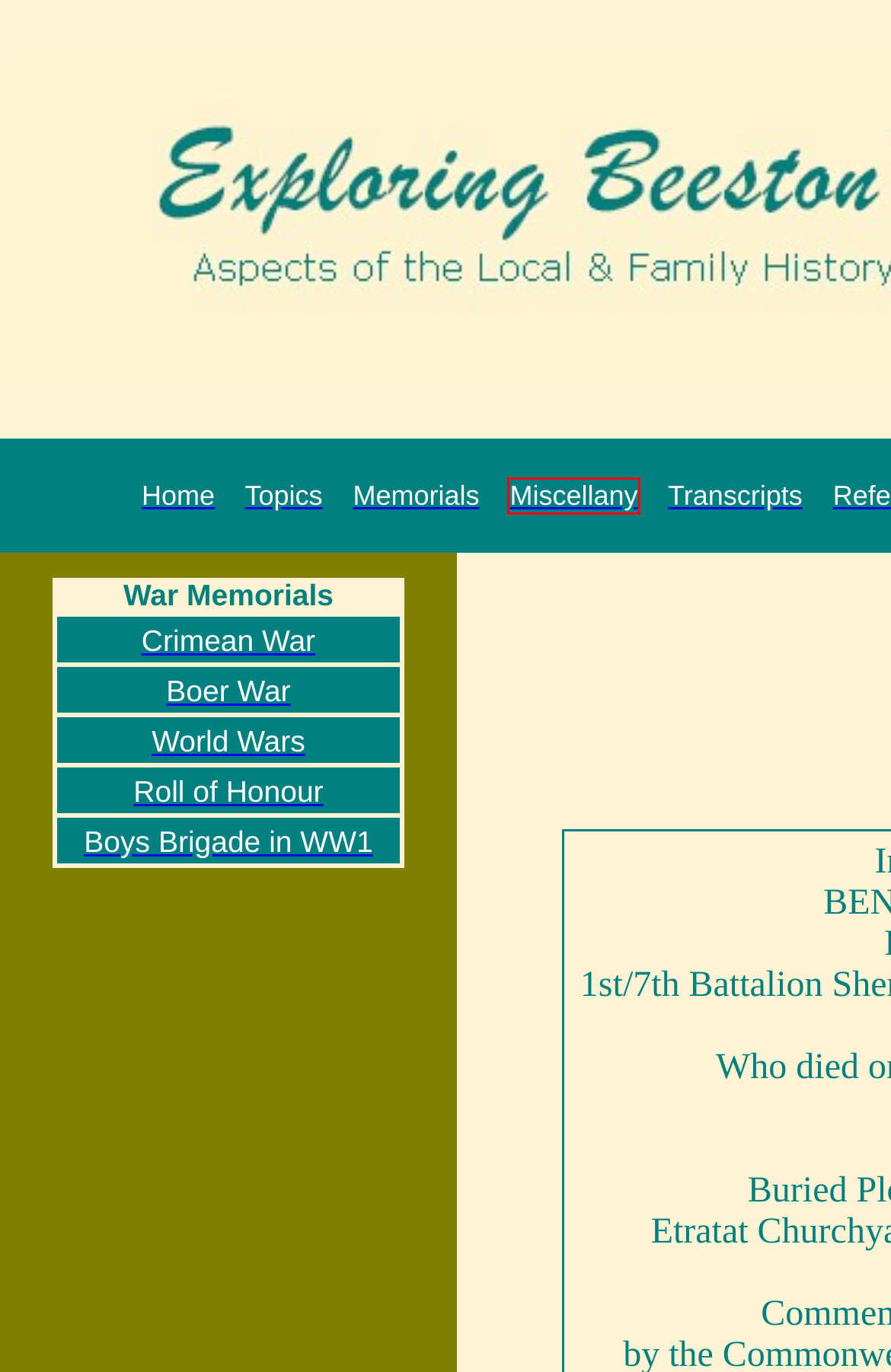Examine the screenshot of the webpage, which includes a red bounding box around an element. Choose the best matching webpage description for the page that will be displayed after clicking the element inside the red bounding box. Here are the candidates:
A. Whats New
B. Beeston Transcripts
C. Beeston Miscellany
D. Beeston References
E. Beeston Family History
F. Beeston History - an Overview
G. Exploring the History of Beeston, Notts
H. Beeston Memorials

C